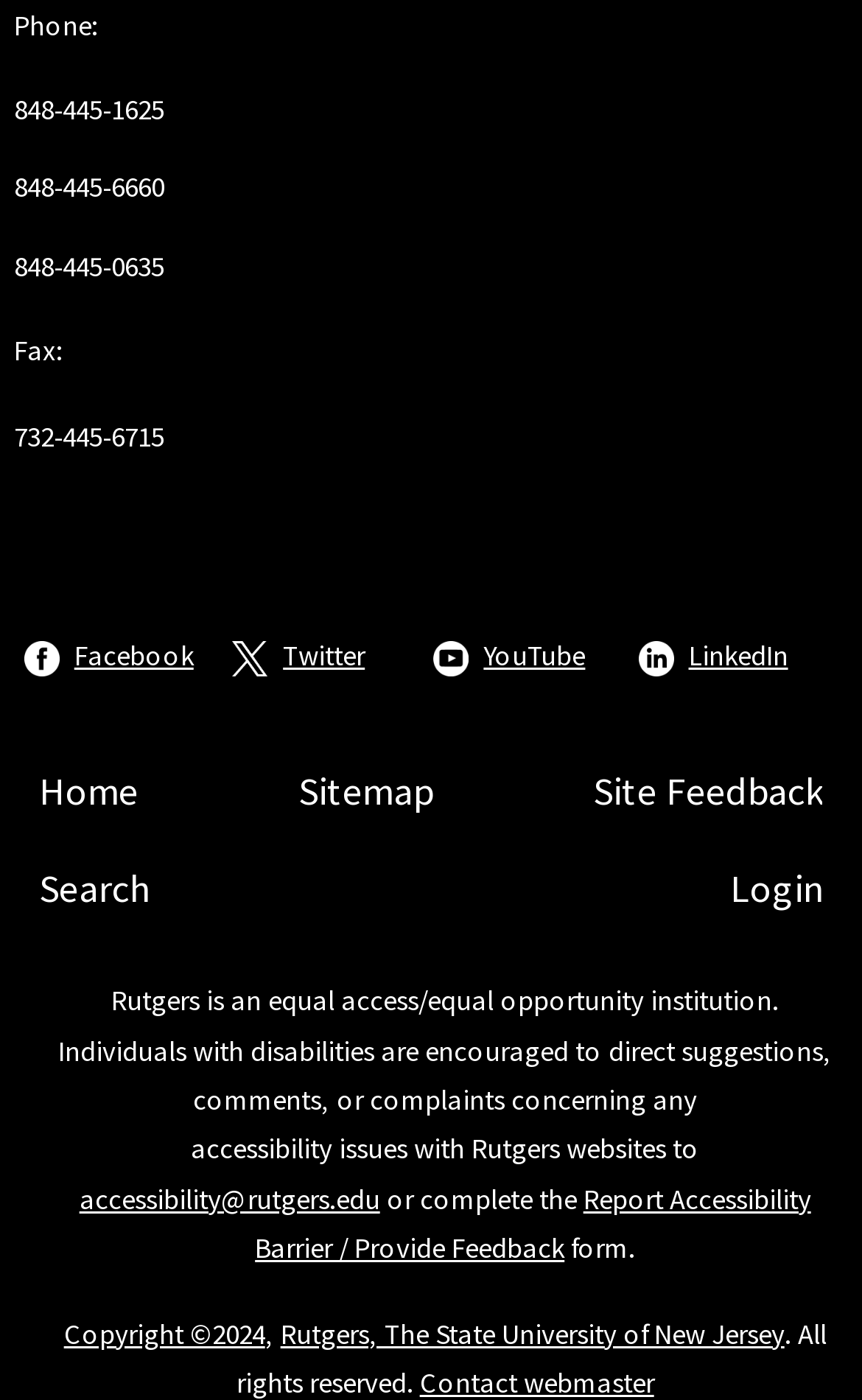Pinpoint the bounding box coordinates of the area that must be clicked to complete this instruction: "Login".

[0.847, 0.614, 0.955, 0.656]